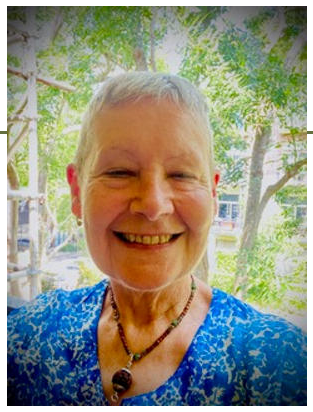Give a thorough caption of the image, focusing on all visible elements.

The image features a smiling woman with short, light-colored hair, wearing a vibrant blue top adorned with a floral pattern. She is positioned against a backdrop of lush greenery, suggesting a warm and inviting outdoor setting. Accompanying this cheerful portrait is the information that the woman, Chris Glover, conducts a Yin Yoga and Meditation class every Friday from 10-11:30 AM for a fee of $20, which is payable in cash at the beginning of each session. The classes are held at the Yoga Factory Space, located at 1 Booth Street, Downside at Annandale. Further inquiries regarding the class can be directed to Chris Glover through her phone number or email provided in the text.